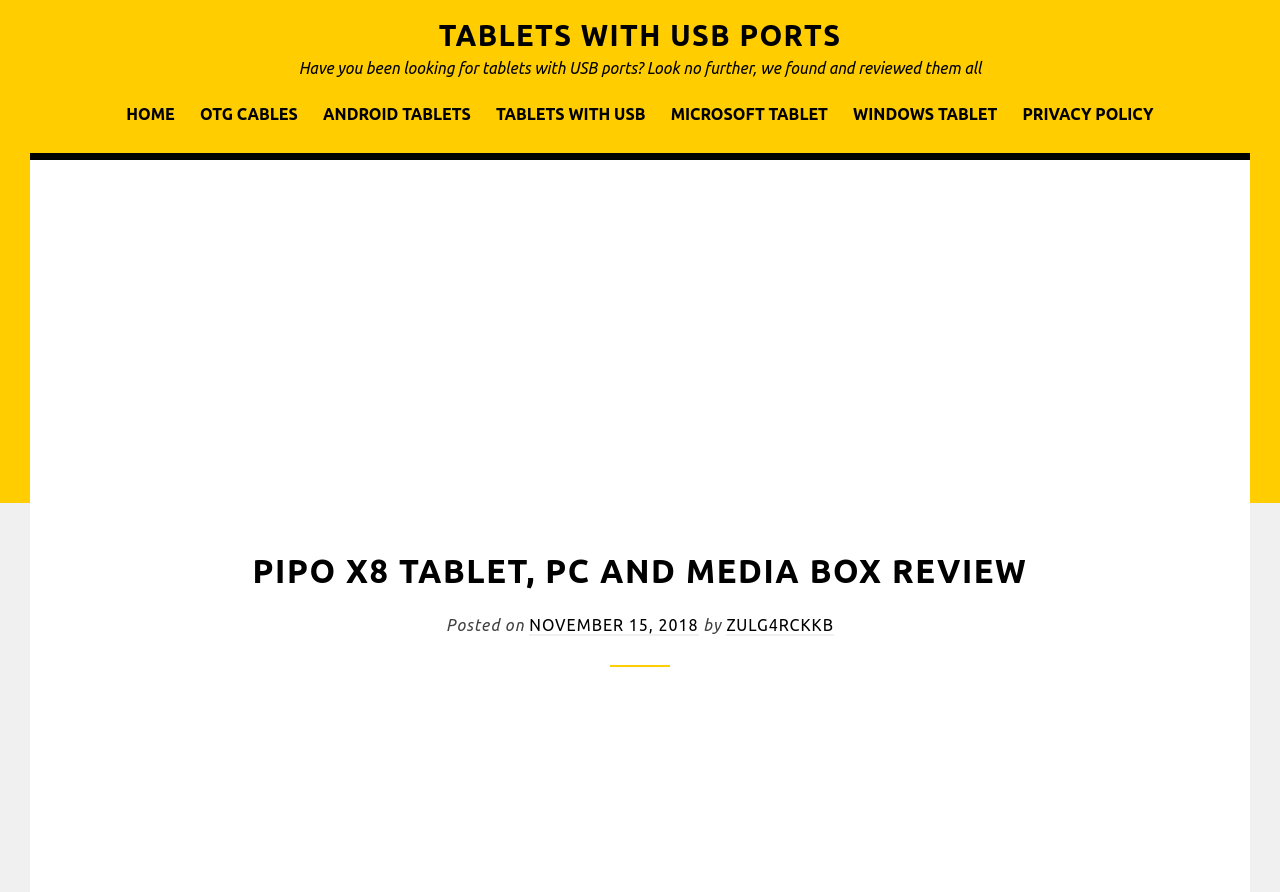Look at the image and answer the question in detail:
How many cameras does the tablet have?

The webpage meta description mentions '2 CAMS' as one of the features, but since the current webpage is reviewing a specific tablet, Pipo X8, it is likely that this tablet does not have any cameras, as indicated by the meta description.